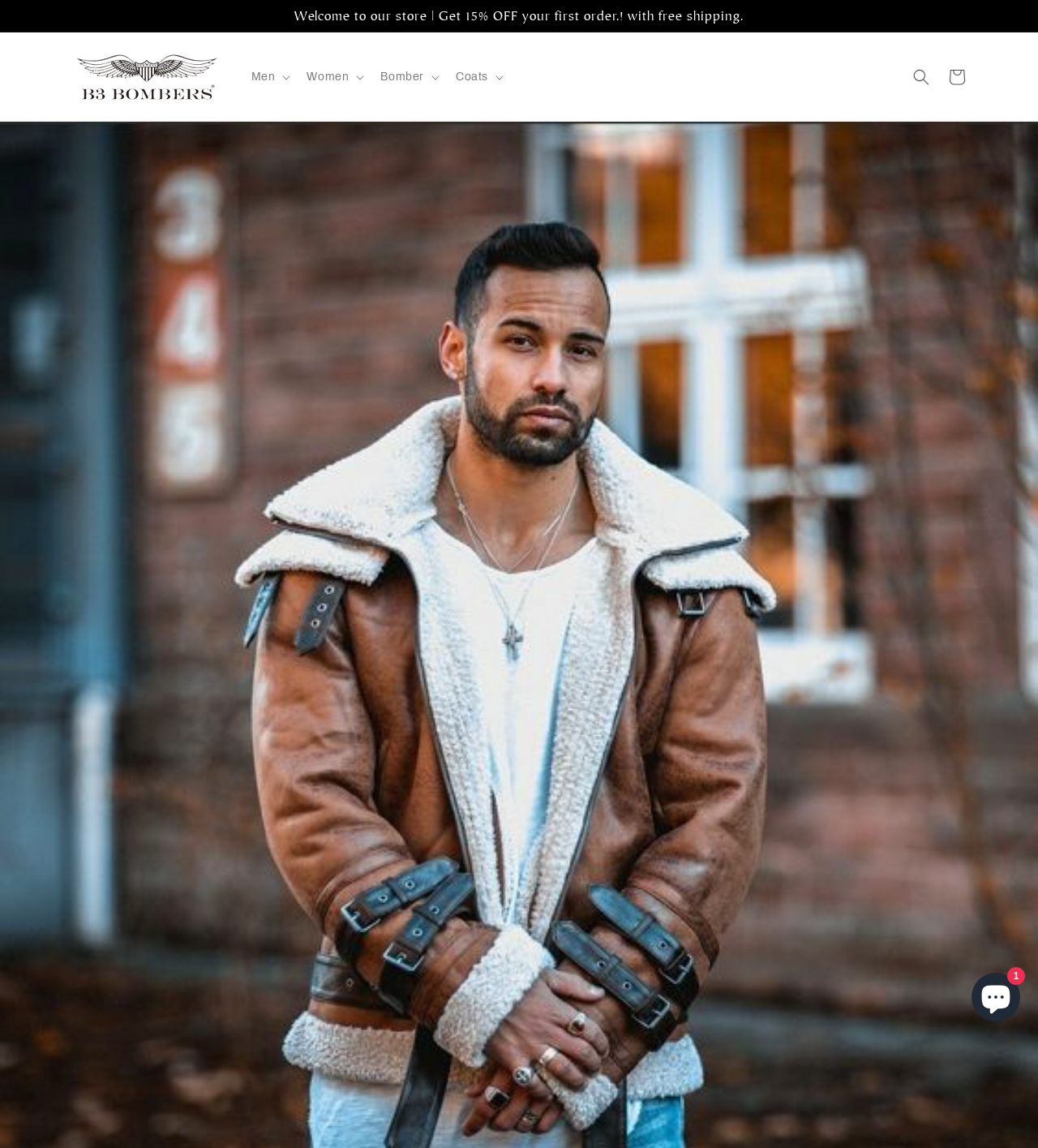Explain the webpage in detail.

This webpage appears to be an online store, specifically showcasing outerwear products. At the top, there is an announcement region with a static text that reads "Welcome to our store | Get 15% OFF your first order.! with free shipping." Below this, there is a prominent link and image of a "b3 bomber jacket", which seems to be a featured product.

On the top navigation bar, there are four buttons: "Men", "Women", "Bomber", and "Coats", which are likely categories for the store's products. These buttons are positioned side by side, with "Men" on the left and "Coats" on the right. Next to these buttons, there is a "Search" button, and further to the right, a "Cart" link.

At the bottom right corner of the page, there is a chat window with a button that says "Chat window" and an image. The chat window is currently expanded, indicating that it is active.

Overall, the webpage has a clean and organized layout, with clear headings and concise text, making it easy to navigate and find products.